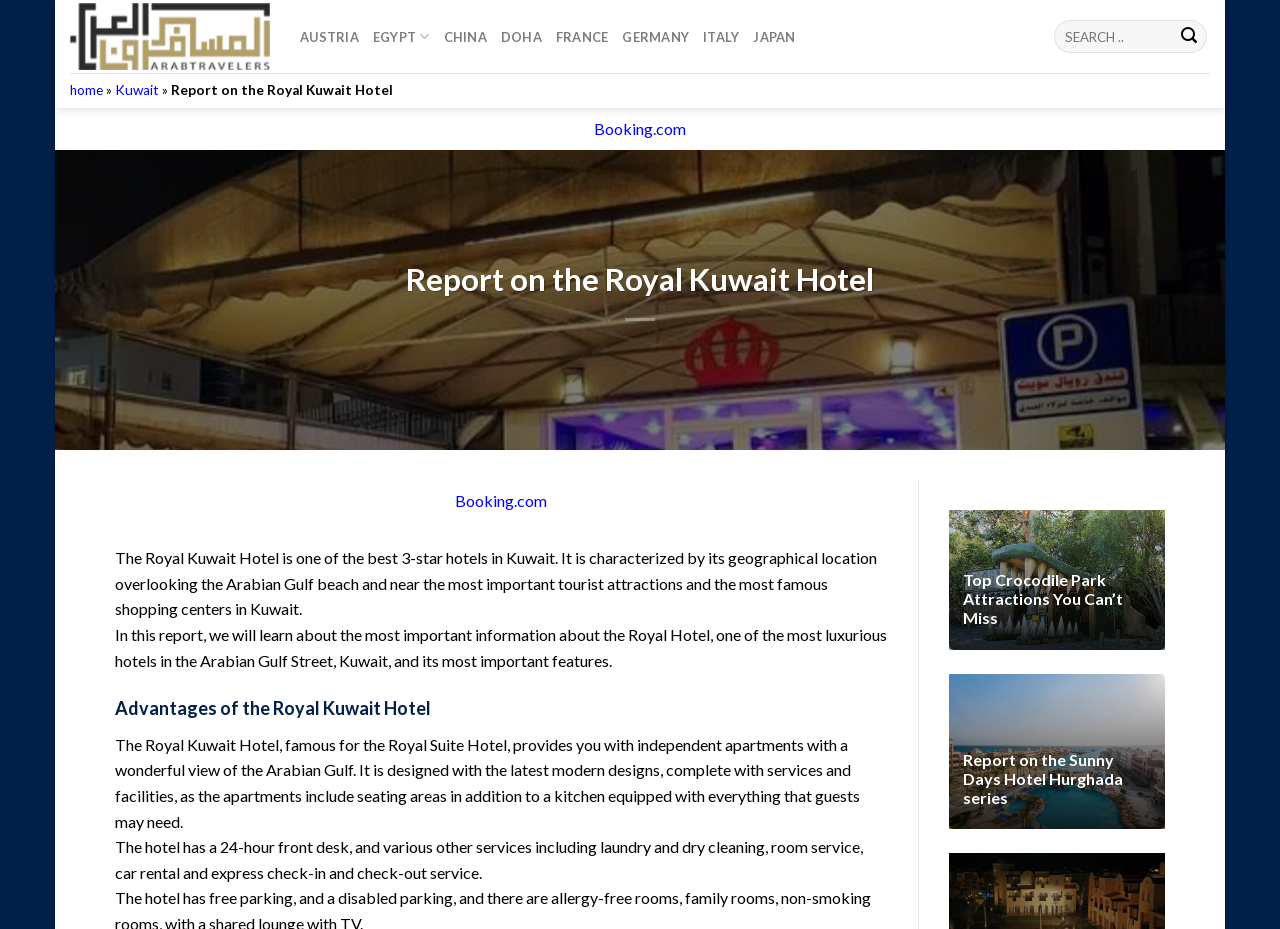Respond concisely with one word or phrase to the following query:
What is the type of apartments provided by the hotel?

Independent apartments